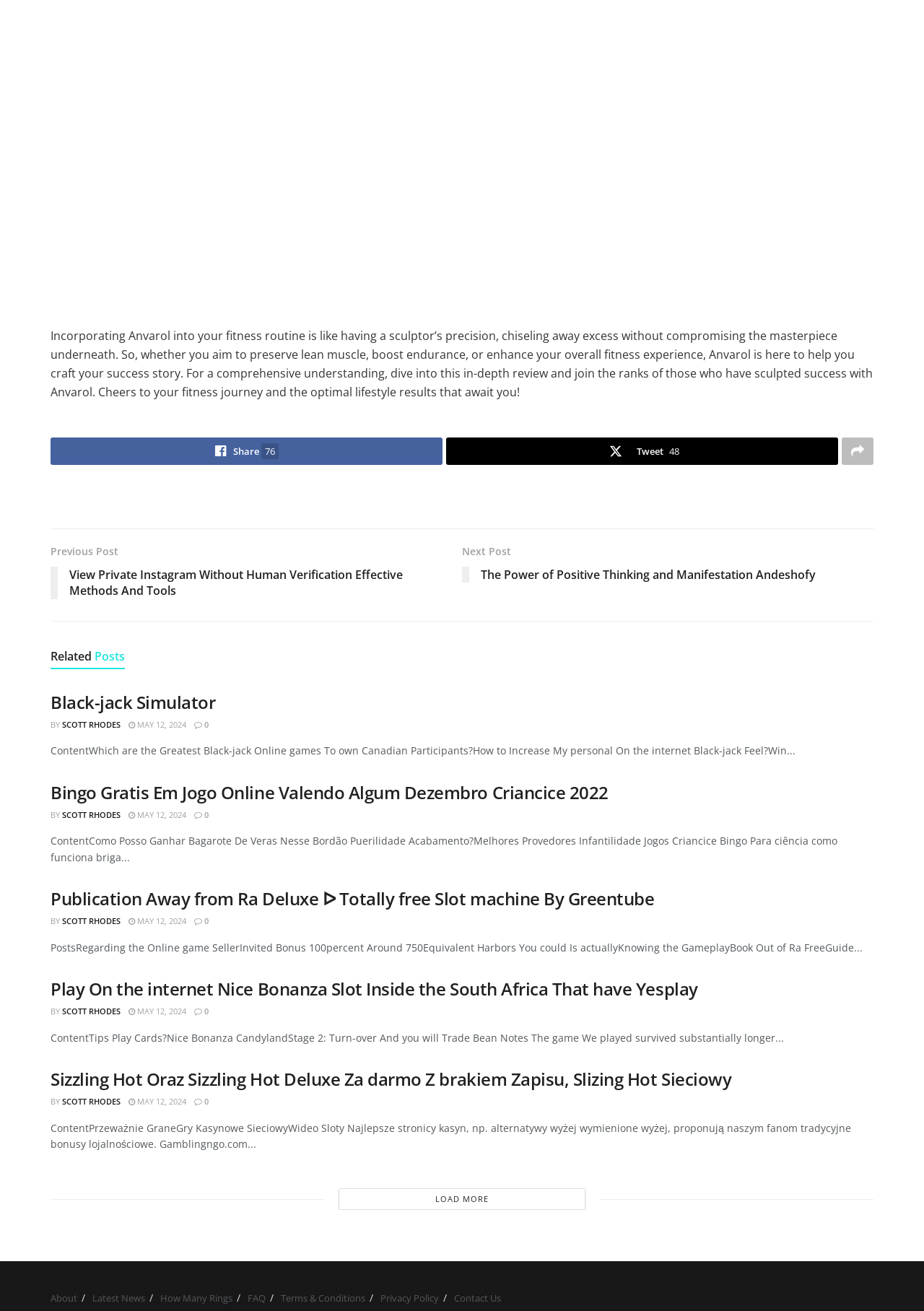What is the topic of the last article?
Utilize the information in the image to give a detailed answer to the question.

I examined the last article element on the webpage and found its heading, which is 'Sizzling Hot Oraz Sizzling Hot Deluxe Za darmo Z brakiem Zapisu, Slizing Hot Sieciowy'. The main topic of this article is Sizzling Hot Oraz Sizzling Hot Deluxe.